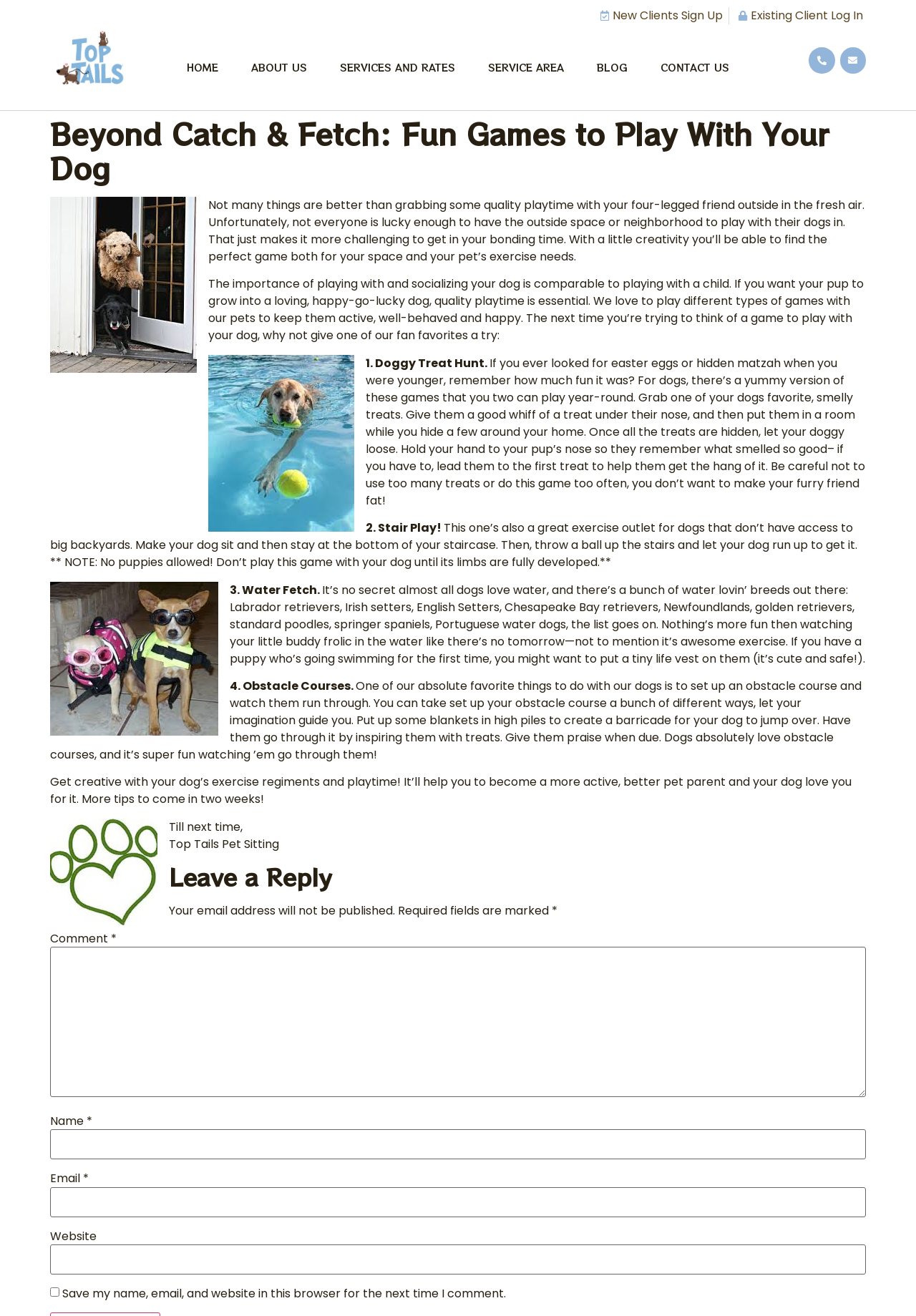What is the name of the pet sitting service mentioned on the webpage?
Carefully analyze the image and provide a thorough answer to the question.

The webpage mentions Top Tails Pet Sitting as the pet sitting service, which is also the title of the webpage.